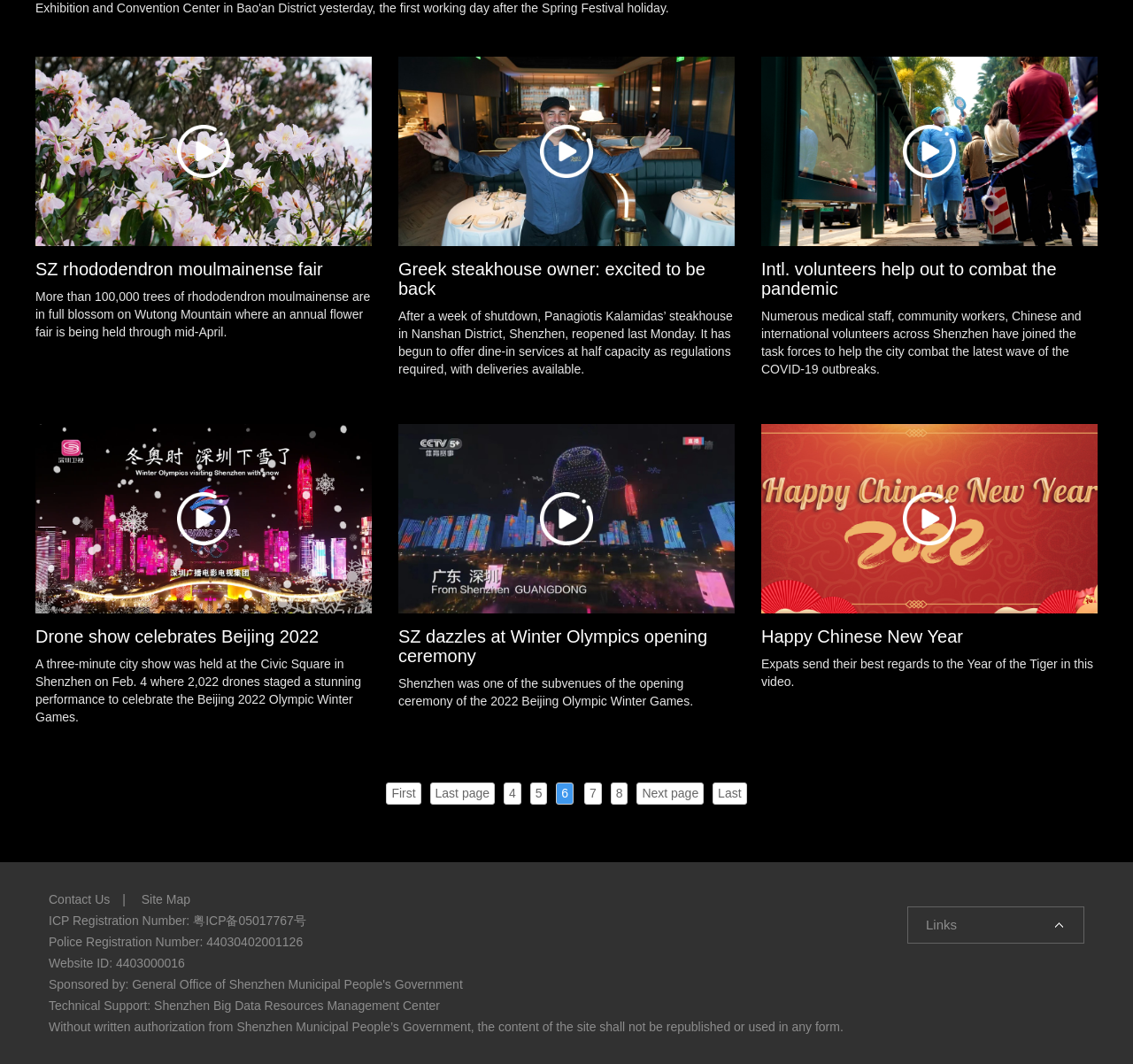What is the topic of the first news article?
Provide an in-depth and detailed answer to the question.

The first news article is about rhododendron moulmainense, which is evident from the image and text description. The text description mentions 'More than 100,000 trees of rhododendron moulmainense are in full blossom on Wutong Mountain where an annual flower fair is being held through mid-April.'